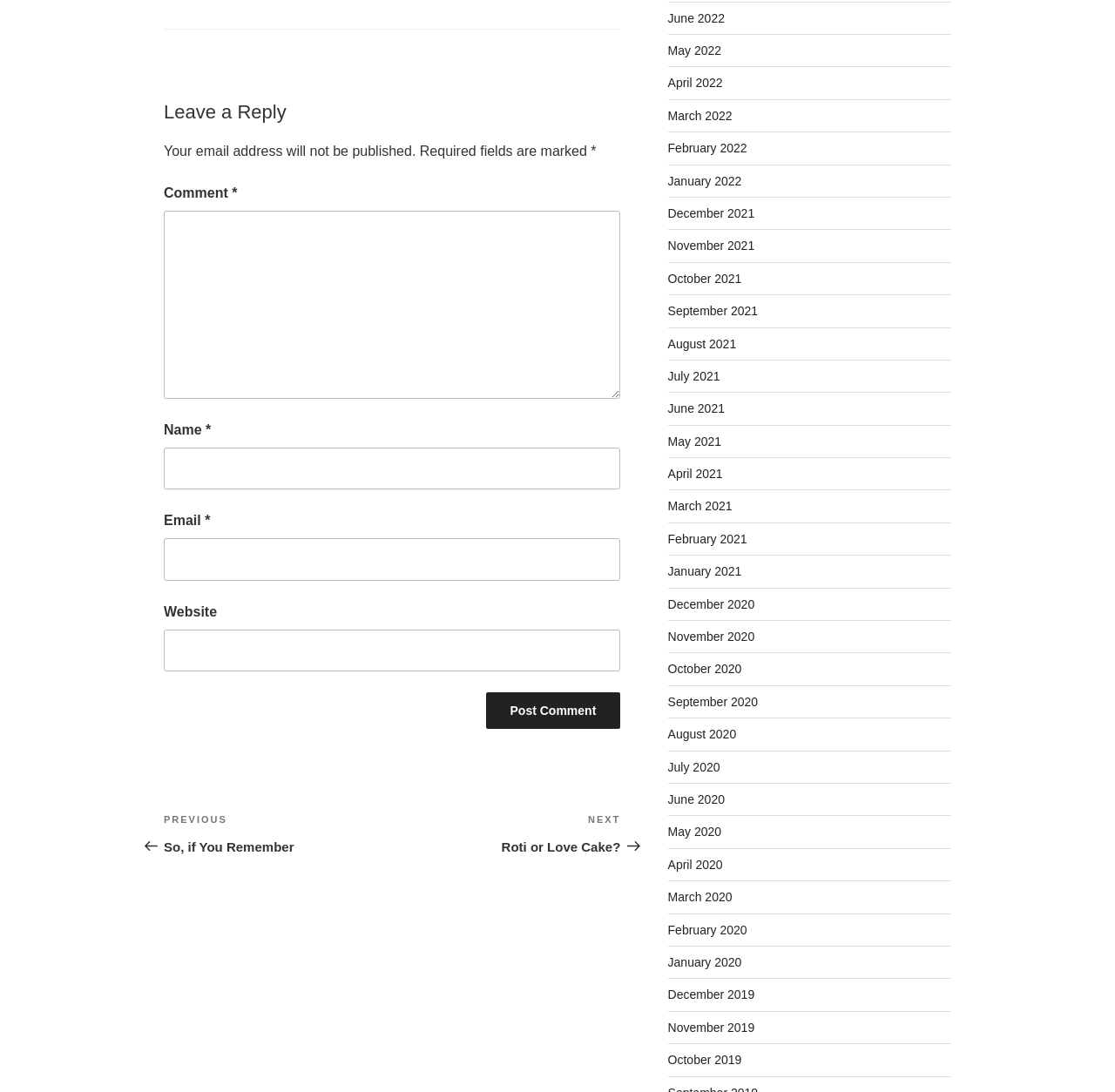Give a short answer to this question using one word or a phrase:
What is the purpose of the asterisk symbol (*) next to the text boxes?

Indicates required field